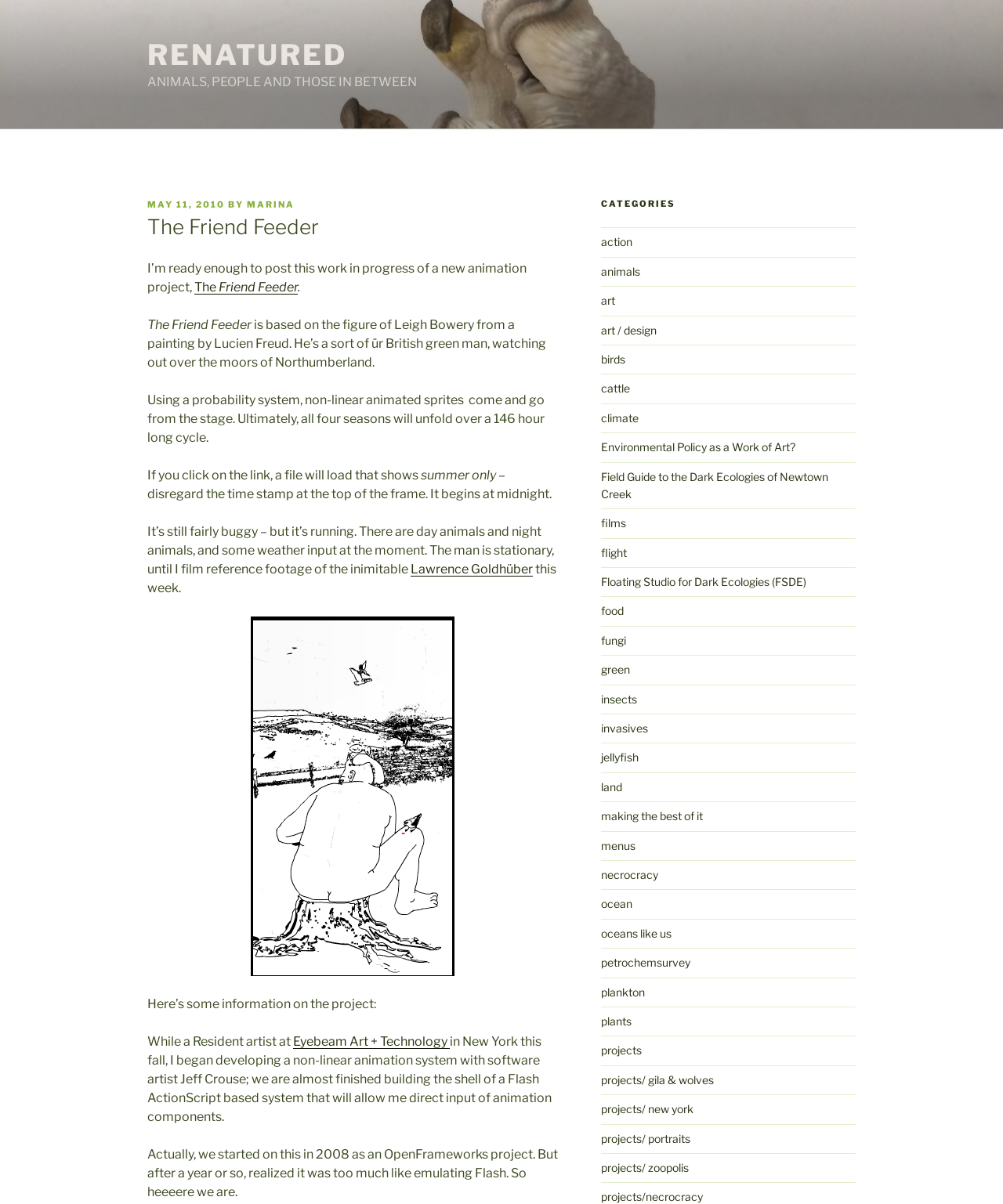What is the name of the software artist mentioned in the text?
Look at the image and provide a short answer using one word or a phrase.

Jeff Crouse